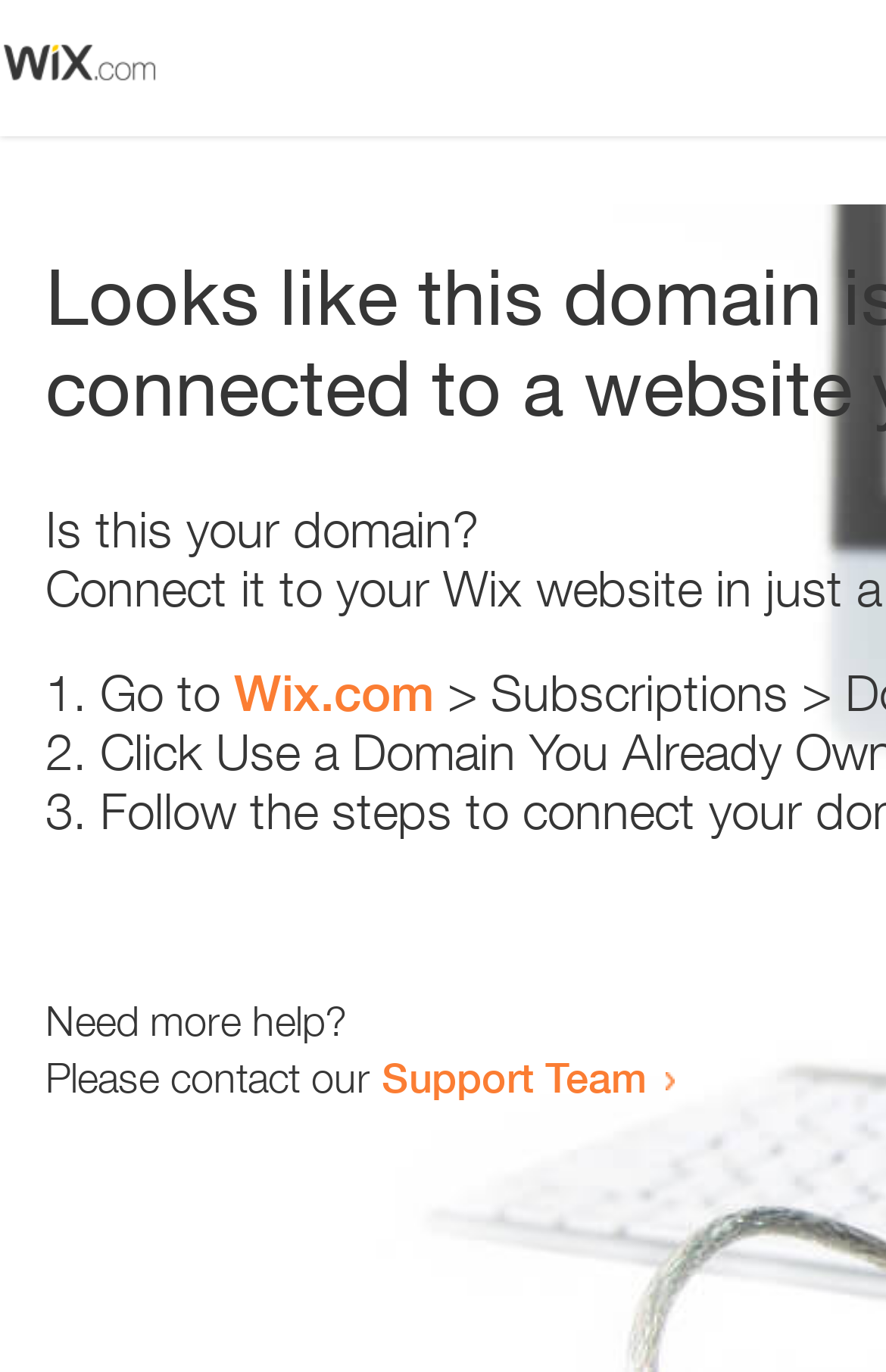Reply to the question with a brief word or phrase: What is the domain being referred to?

Wix.com